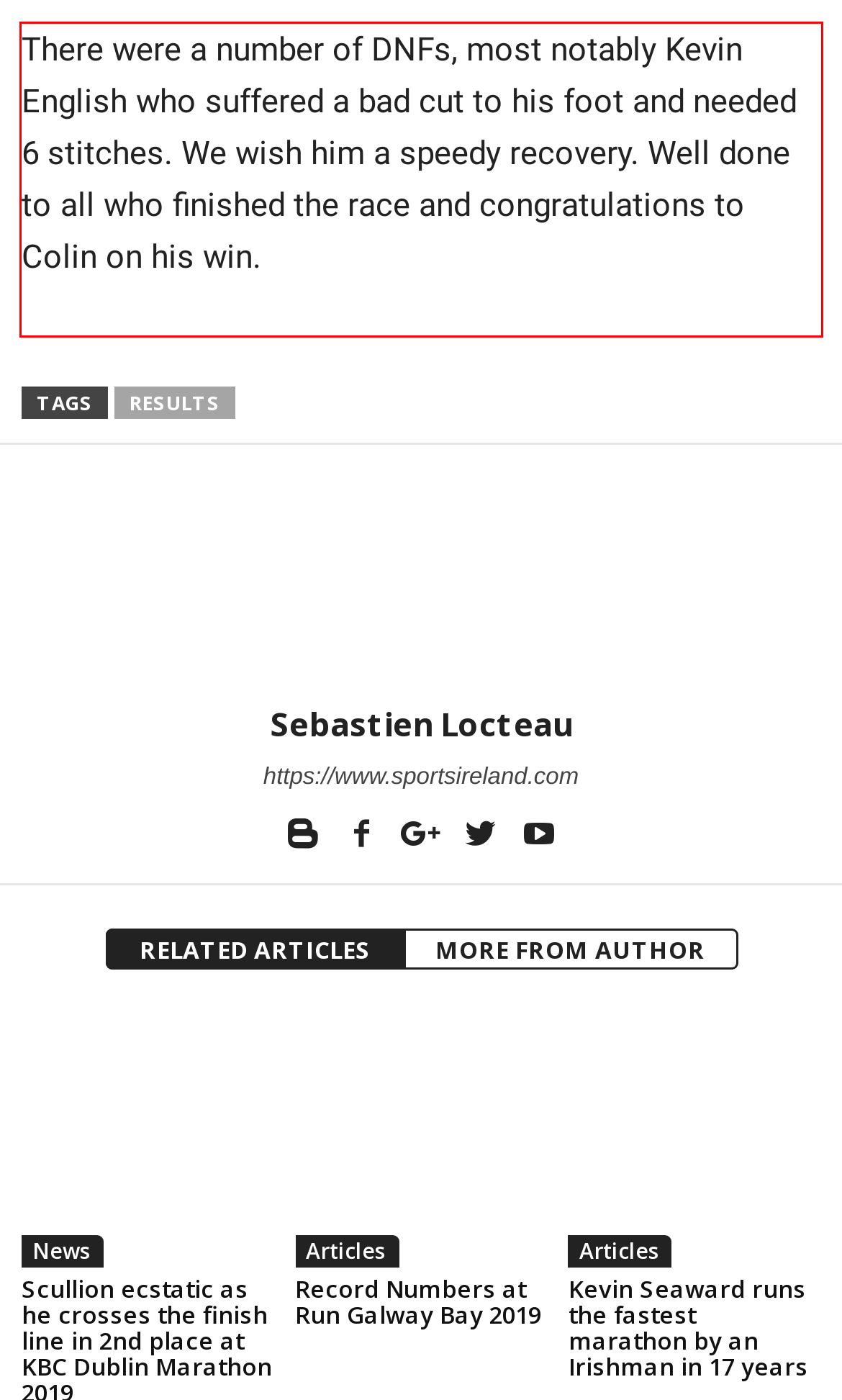With the given screenshot of a webpage, locate the red rectangle bounding box and extract the text content using OCR.

There were a number of DNFs, most notably Kevin English who suffered a bad cut to his foot and needed 6 stitches. We wish him a speedy recovery. Well done to all who finished the race and congratulations to Colin on his win.